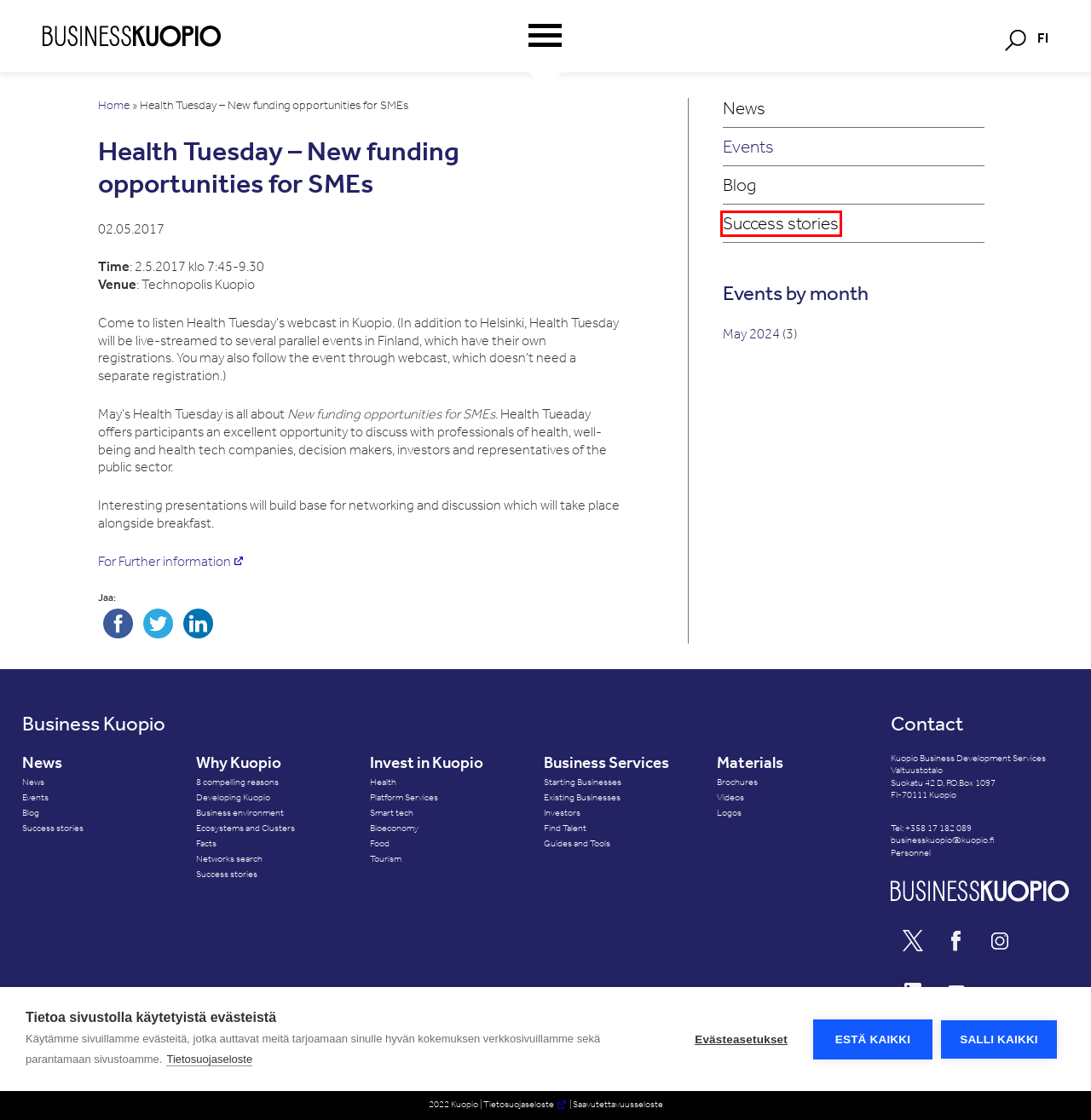Look at the screenshot of a webpage where a red rectangle bounding box is present. Choose the webpage description that best describes the new webpage after clicking the element inside the red bounding box. Here are the candidates:
A. Success stories - Business Kuopio
B. Saavutettavuusseloste - Business Kuopio
C. Developing Kuopio - Business Kuopio
D. Smart Technologies - Business Kuopio
E. Events - Business Kuopio
F. Networks - Business Kuopio
G. Investors - Business Kuopio
H. Why Kuopio - Business Kuopio

A